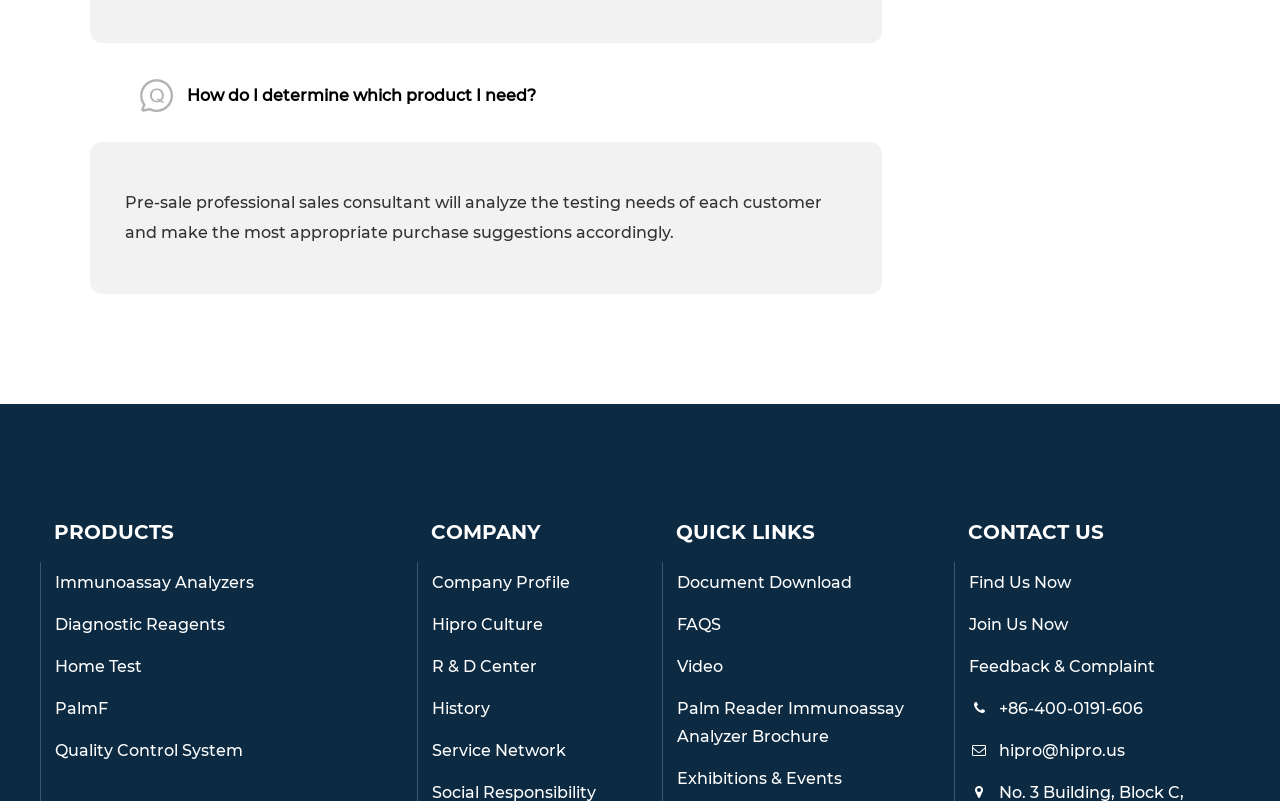Give a one-word or short phrase answer to the question: 
What is the name of the company?

Hipro